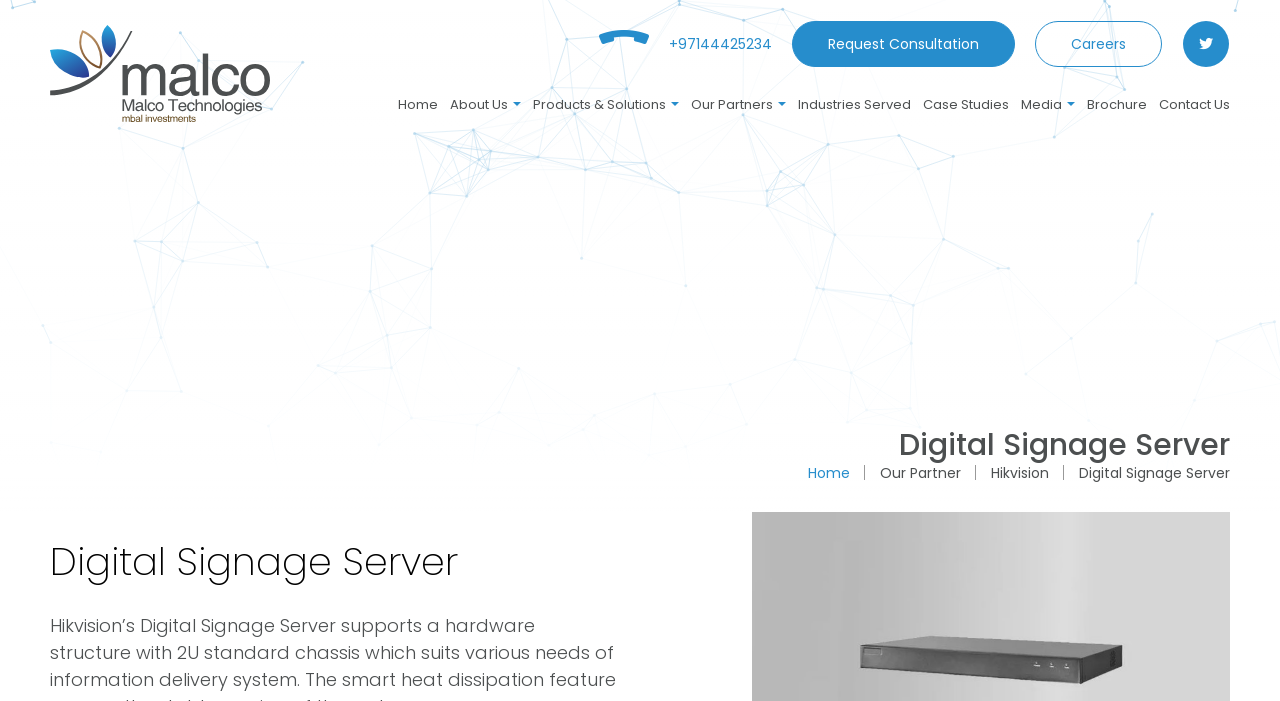Determine the bounding box coordinates for the clickable element required to fulfill the instruction: "Request a consultation". Provide the coordinates as four float numbers between 0 and 1, i.e., [left, top, right, bottom].

[0.619, 0.03, 0.793, 0.096]